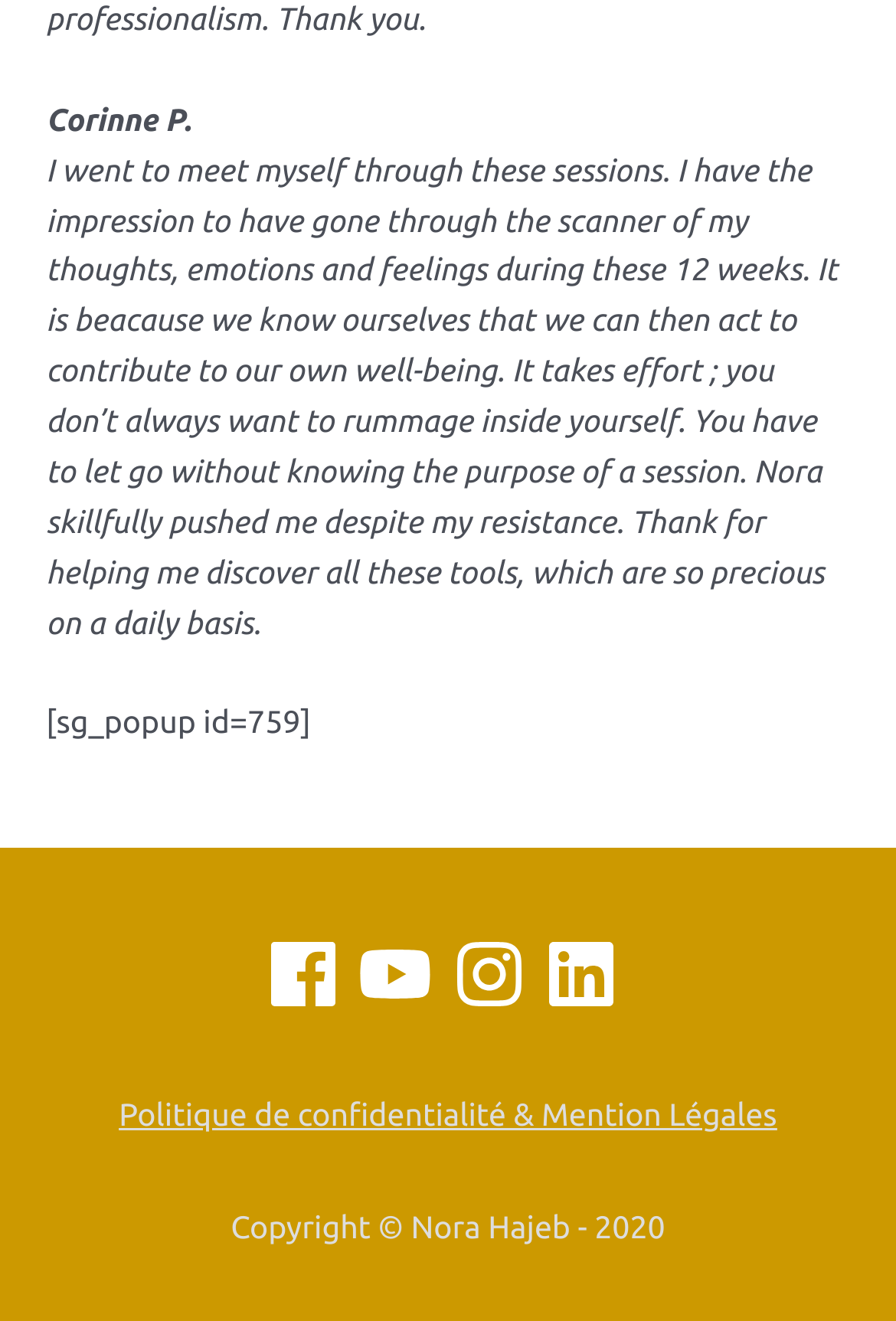Carefully observe the image and respond to the question with a detailed answer:
How many paragraphs are in the testimonial?

The testimonial is a single block of text, and it does not contain any paragraph breaks. Therefore, we can conclude that there is only 1 paragraph in the testimonial.